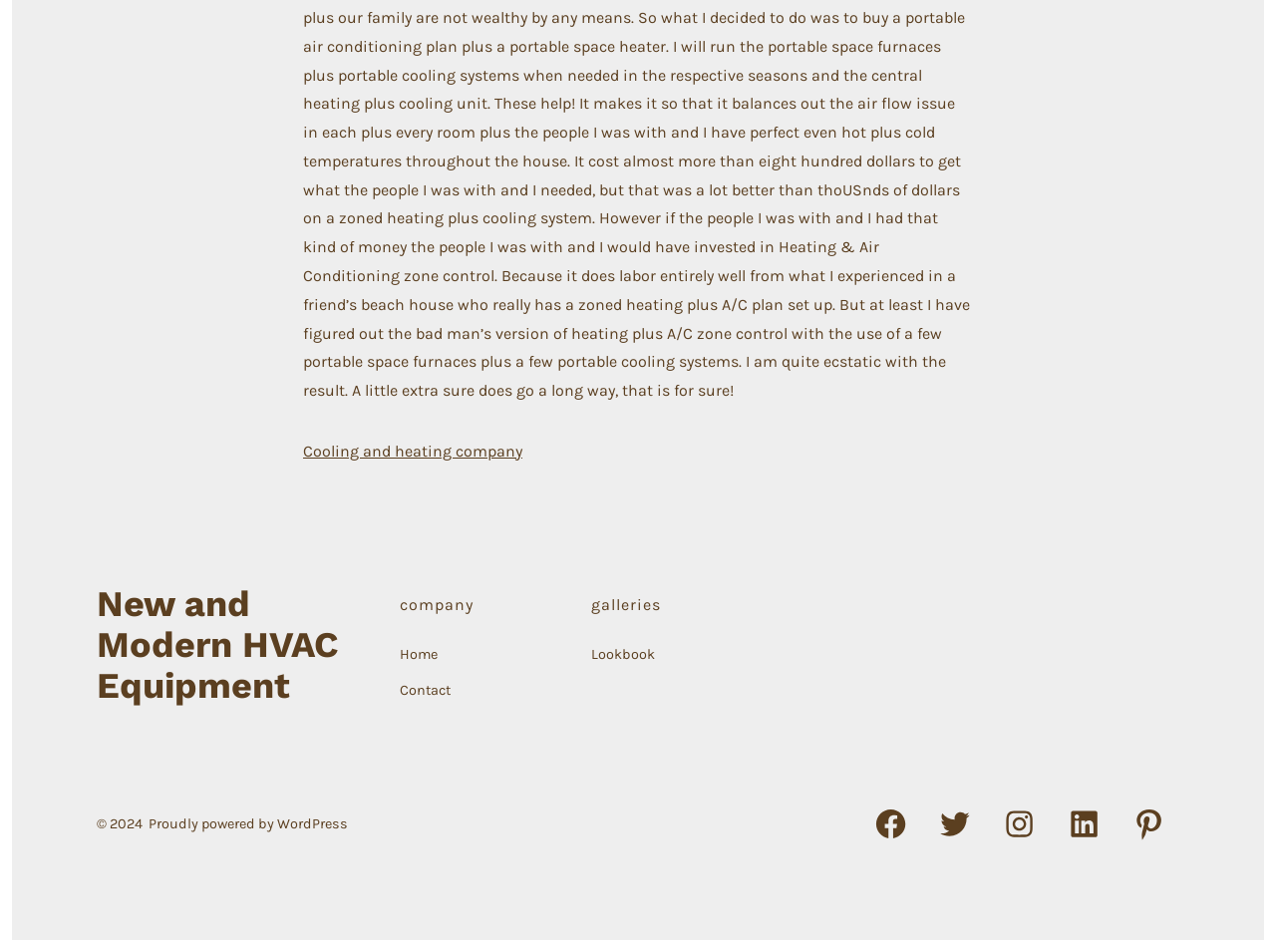Using the webpage screenshot and the element description Cooling and heating company, determine the bounding box coordinates. Specify the coordinates in the format (top-left x, top-left y, bottom-right x, bottom-right y) with values ranging from 0 to 1.

[0.238, 0.464, 0.409, 0.484]